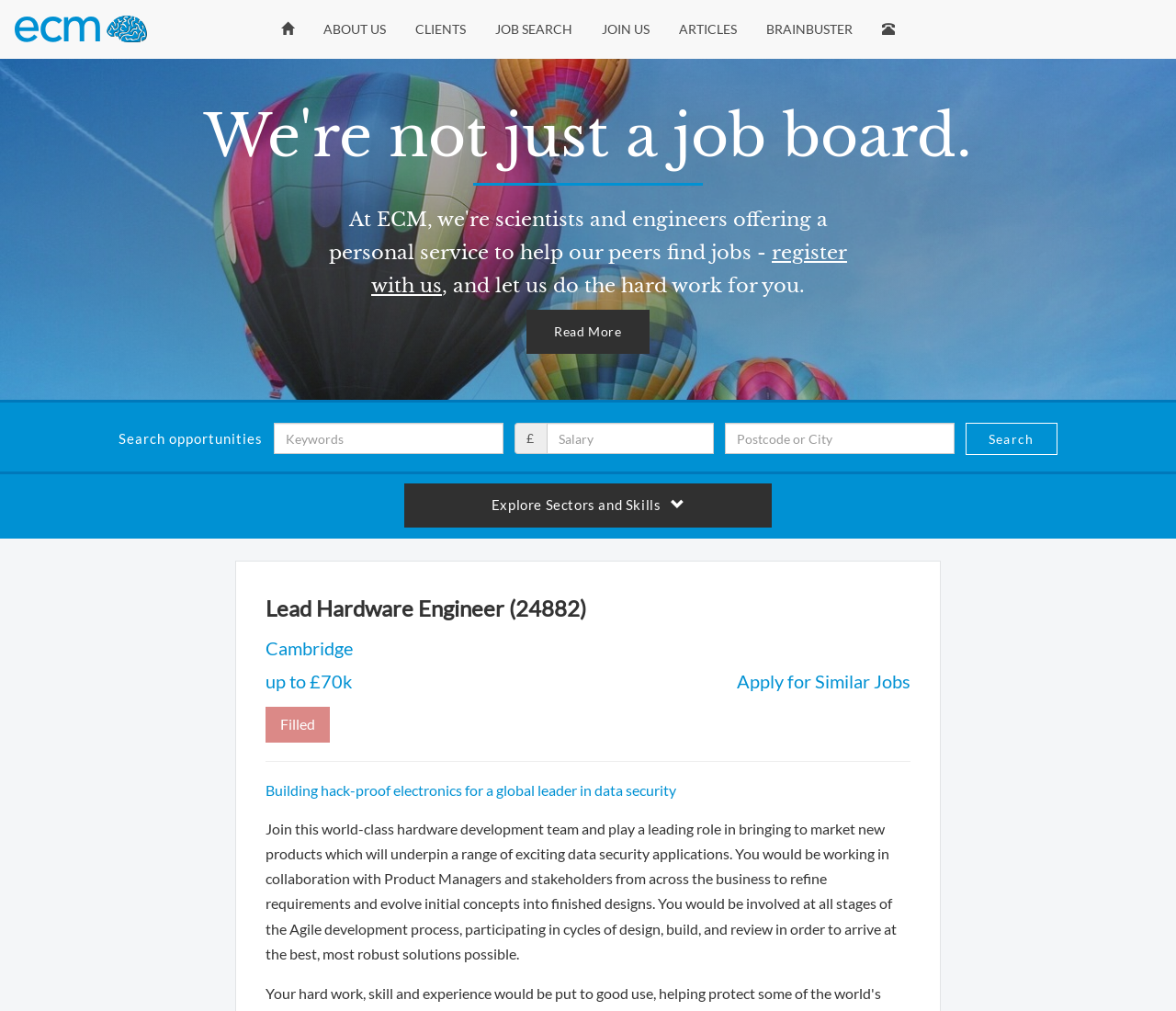What is the job title of the current job posting?
Answer the question with a single word or phrase, referring to the image.

Lead Hardware Engineer